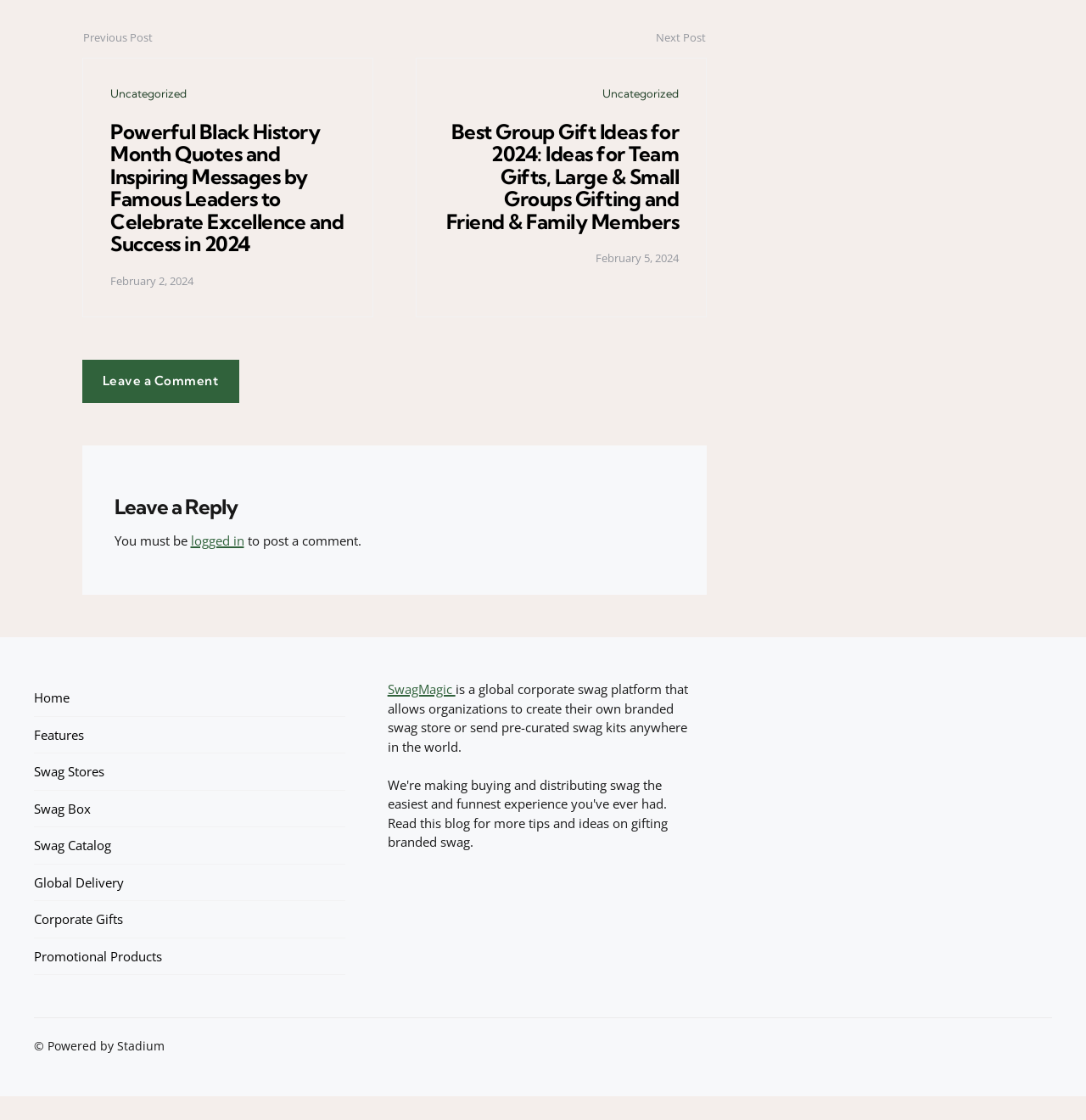Please find the bounding box coordinates of the element that must be clicked to perform the given instruction: "Click on 'SwagMagic'". The coordinates should be four float numbers from 0 to 1, i.e., [left, top, right, bottom].

[0.357, 0.608, 0.419, 0.623]